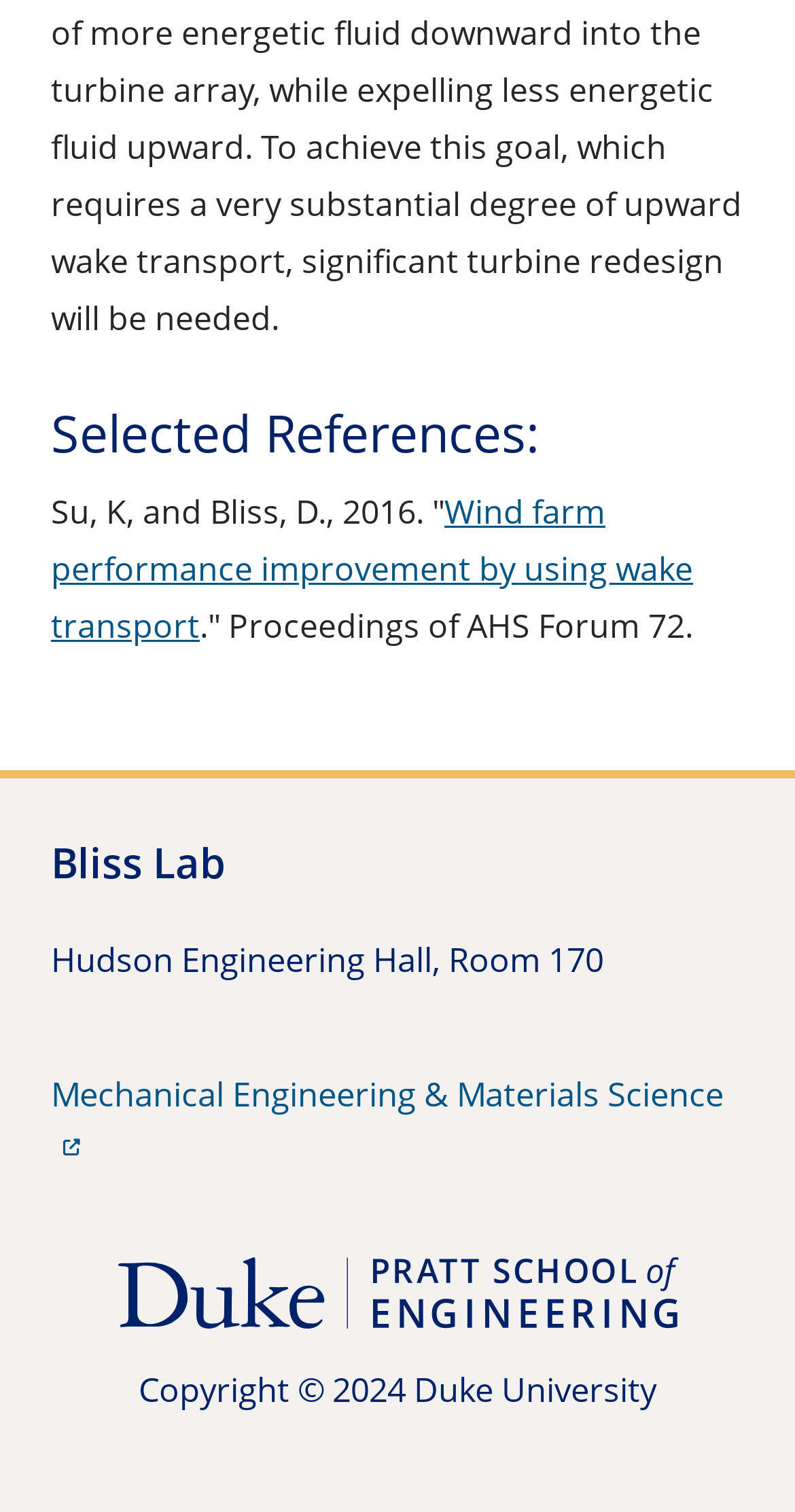Please answer the following question using a single word or phrase: 
What is the name of the university?

Duke University